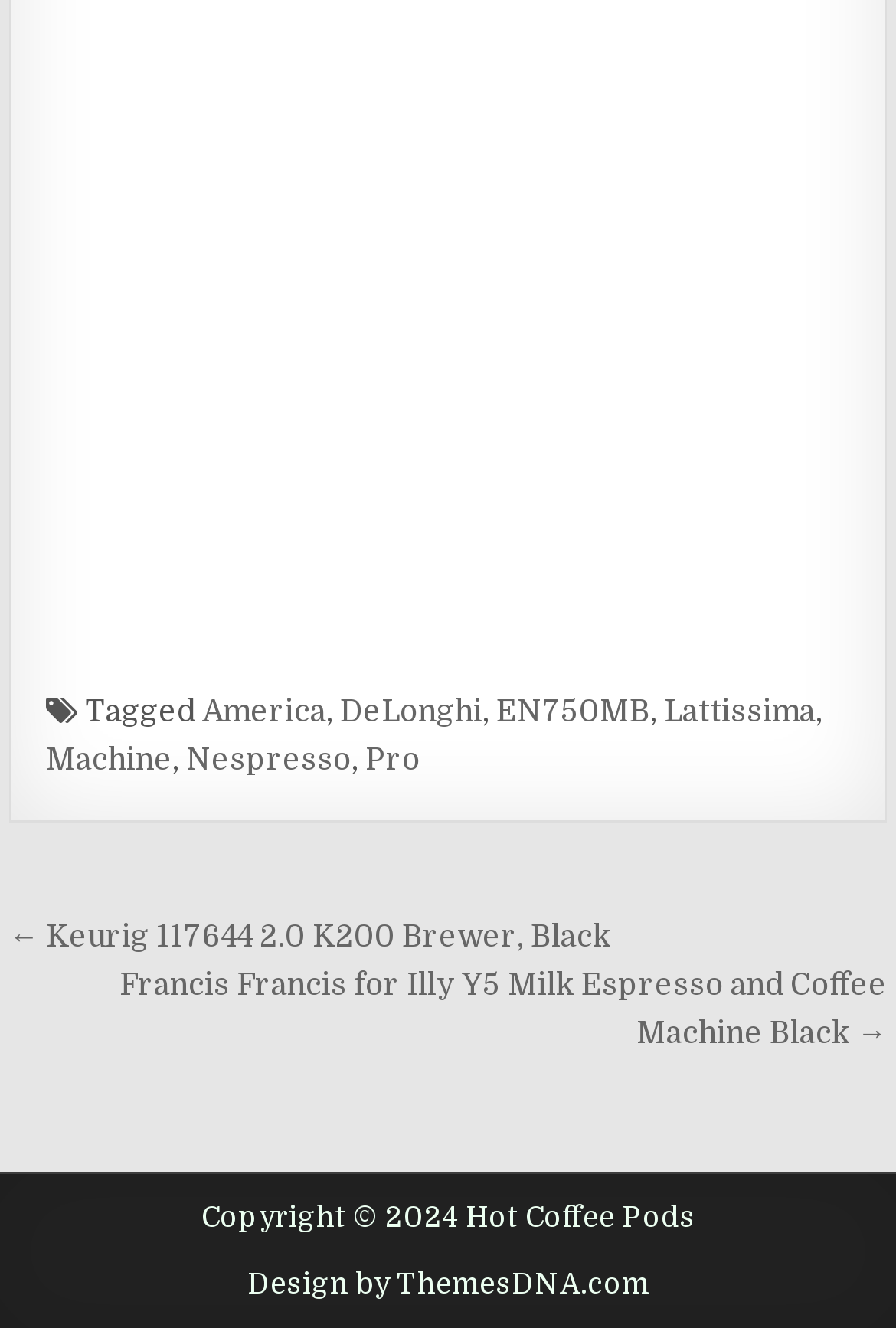Identify the bounding box coordinates of the element that should be clicked to fulfill this task: "Visit Francis Francis for Illy Y5 Milk Espresso and Coffee Machine Black". The coordinates should be provided as four float numbers between 0 and 1, i.e., [left, top, right, bottom].

[0.134, 0.728, 0.99, 0.79]